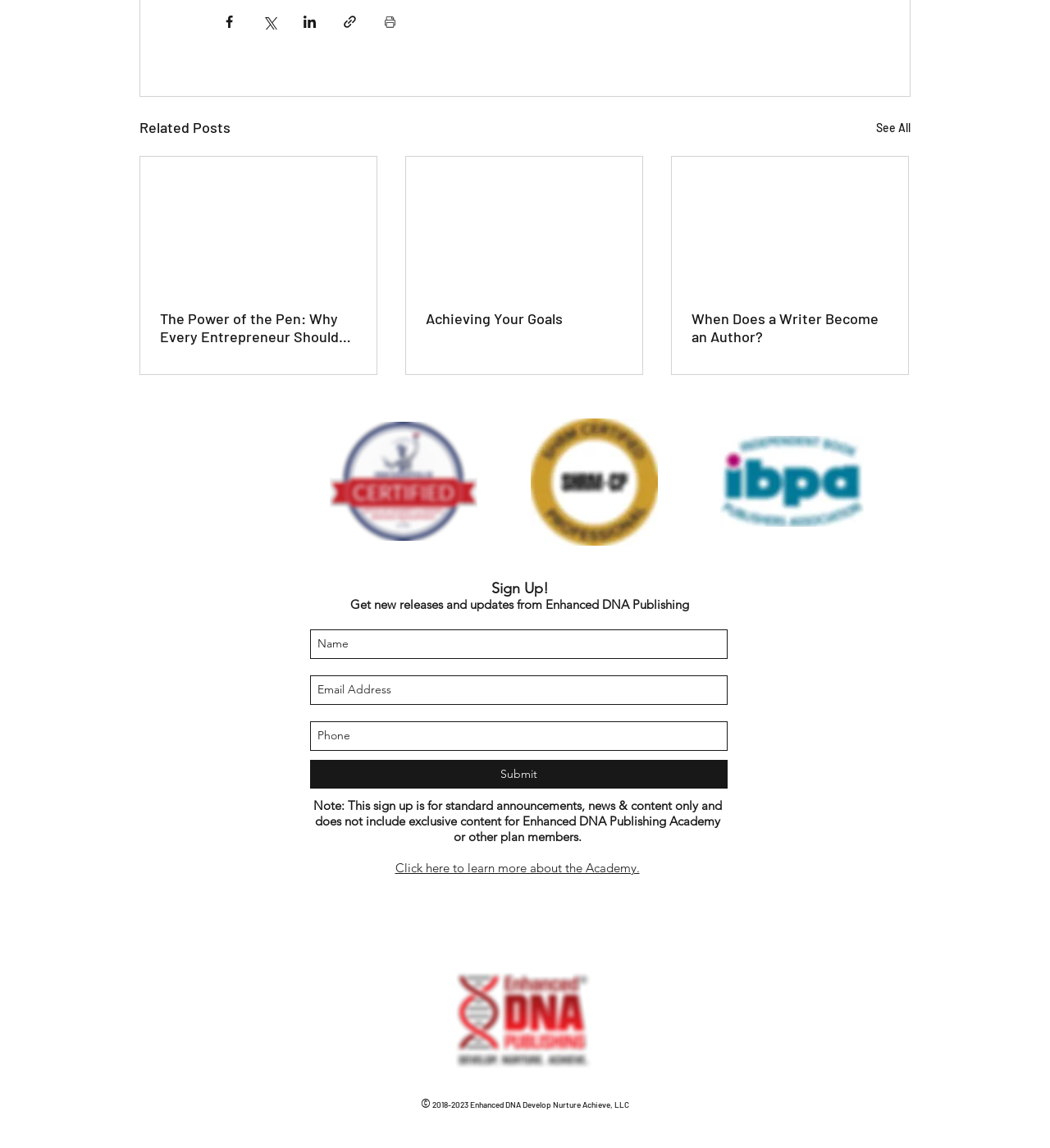Please determine the bounding box coordinates for the element that should be clicked to follow these instructions: "Print Post".

[0.364, 0.012, 0.379, 0.026]